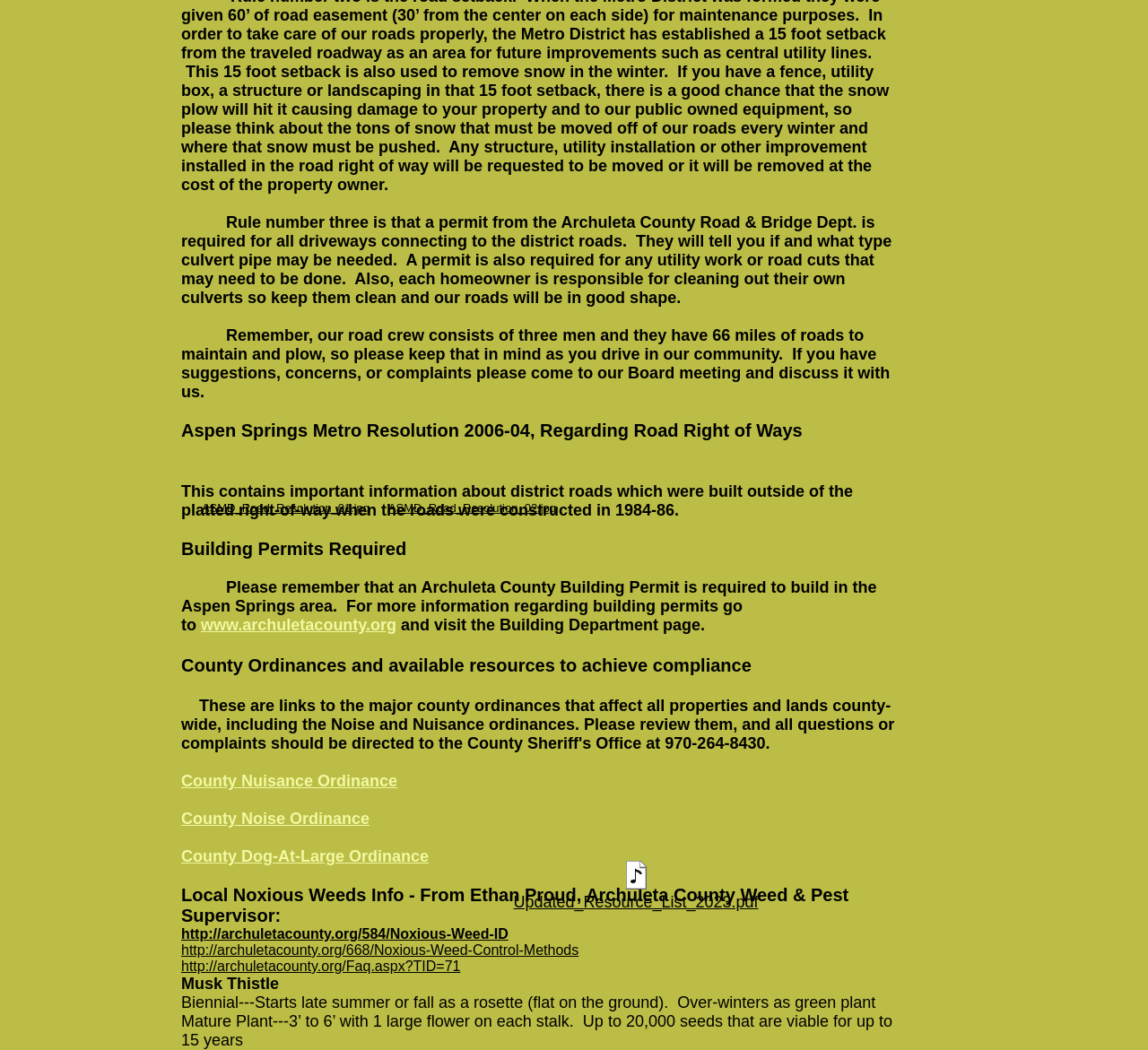Determine the bounding box coordinates of the clickable region to carry out the instruction: "Download the Updated Resource List 2023".

[0.545, 0.835, 0.563, 0.85]